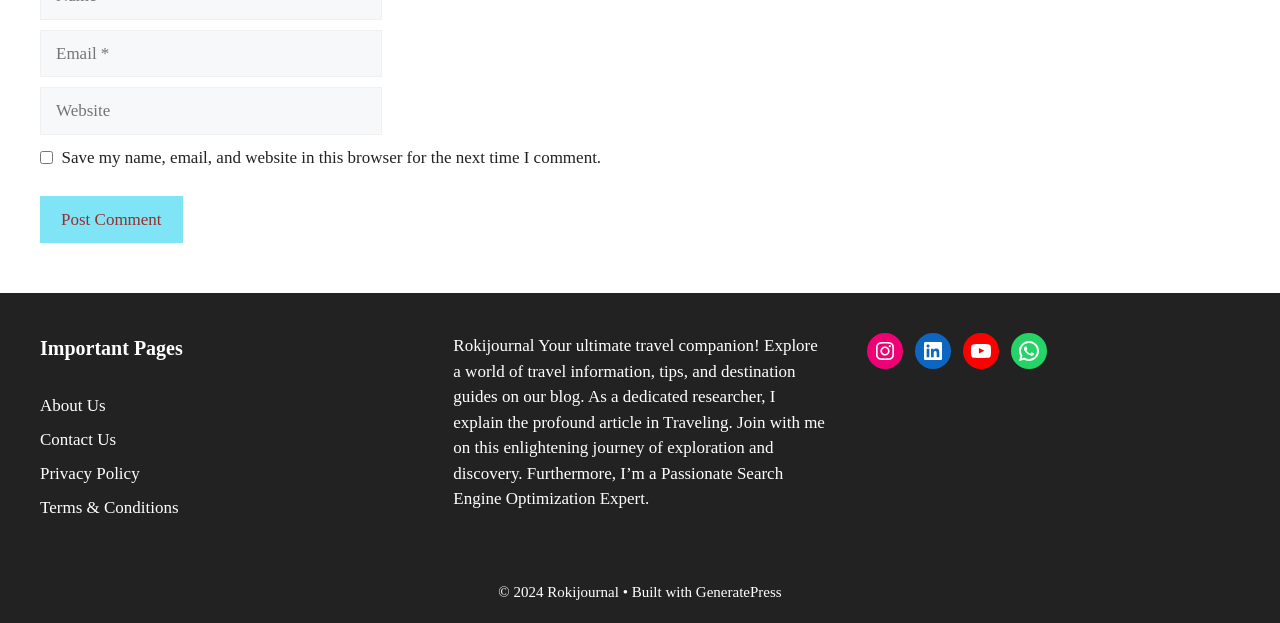Please determine the bounding box coordinates for the UI element described as: "parent_node: Comment name="url" placeholder="Website"".

[0.031, 0.14, 0.298, 0.217]